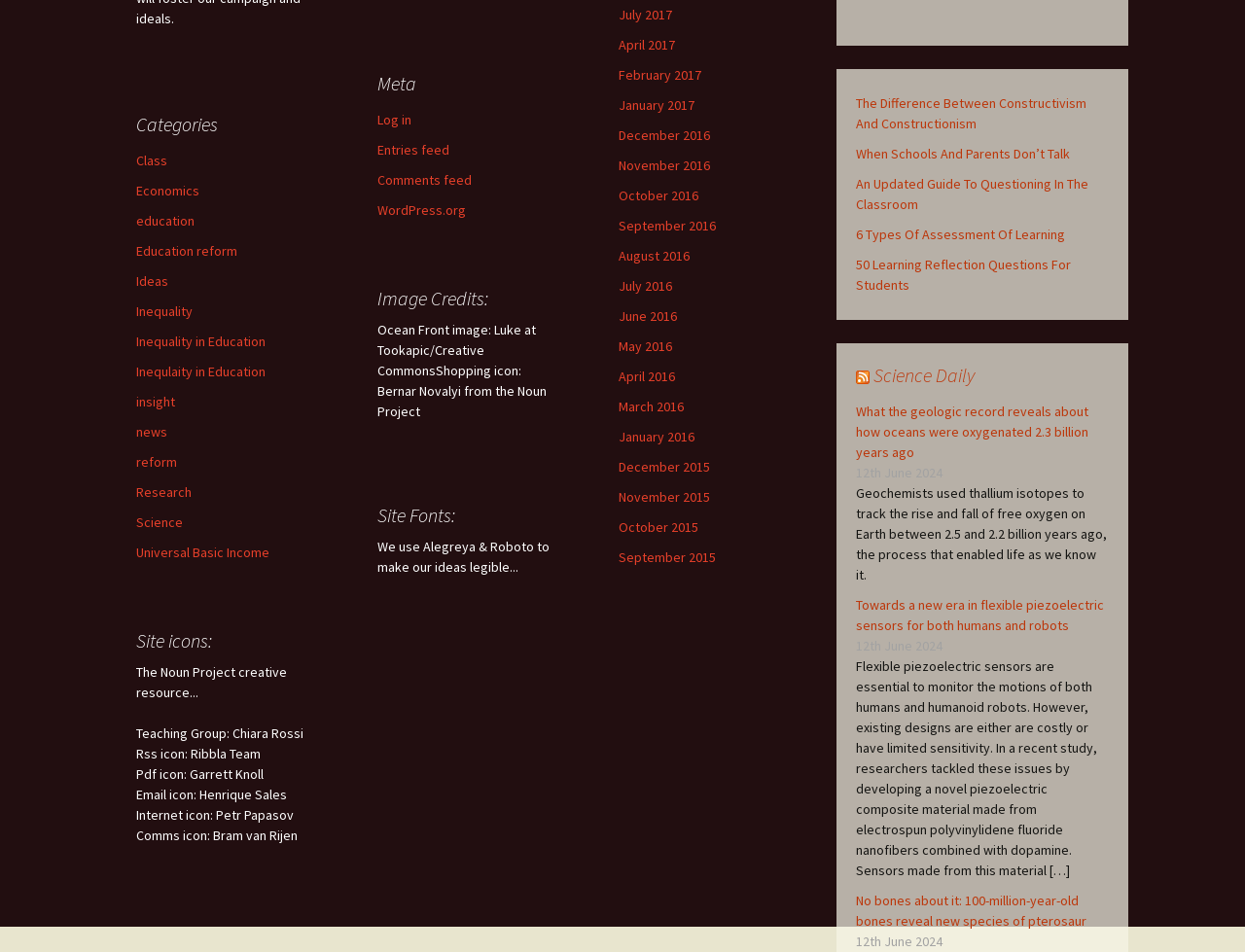Please answer the following question using a single word or phrase: 
What is the date of the first article under 'RSS Science Daily'?

12th June 2024